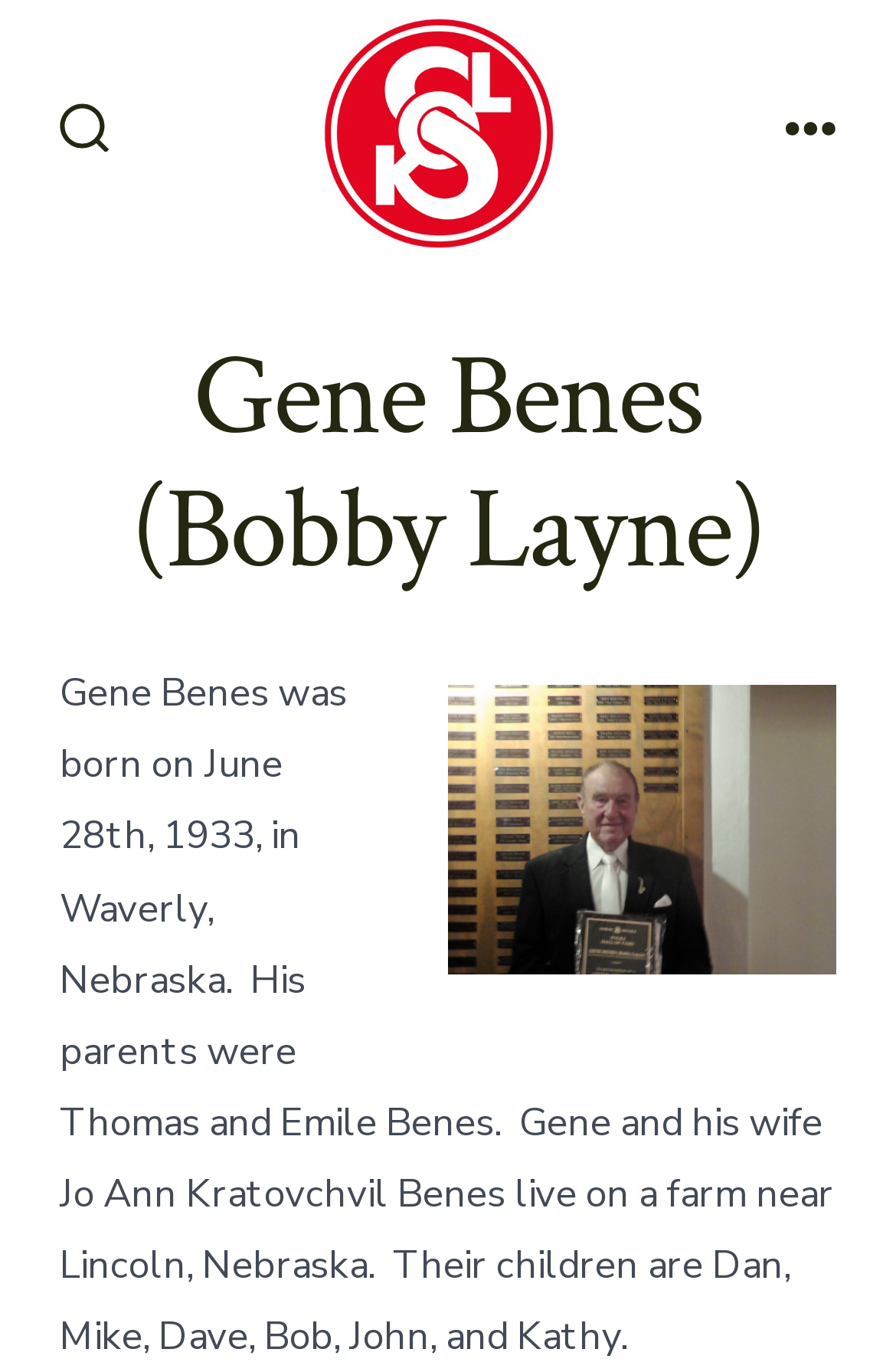How many children do Gene and his wife have?
Answer the question with as much detail as possible.

I found the answer by reading the text description on the webpage, which lists the children as 'Dan, Mike, Dave, Bob, John, and Kathy.'